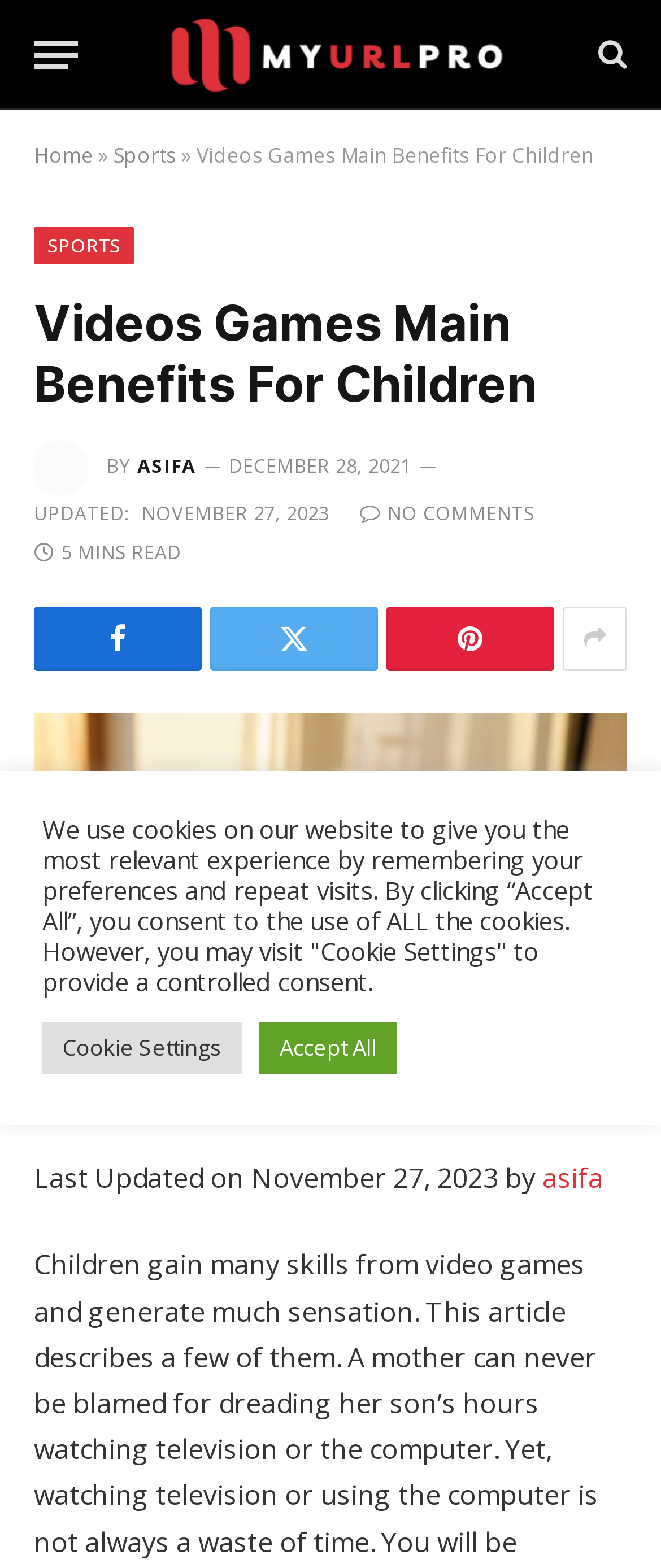Identify the bounding box of the HTML element described as: "aria-label="Menu"".

[0.051, 0.011, 0.118, 0.059]